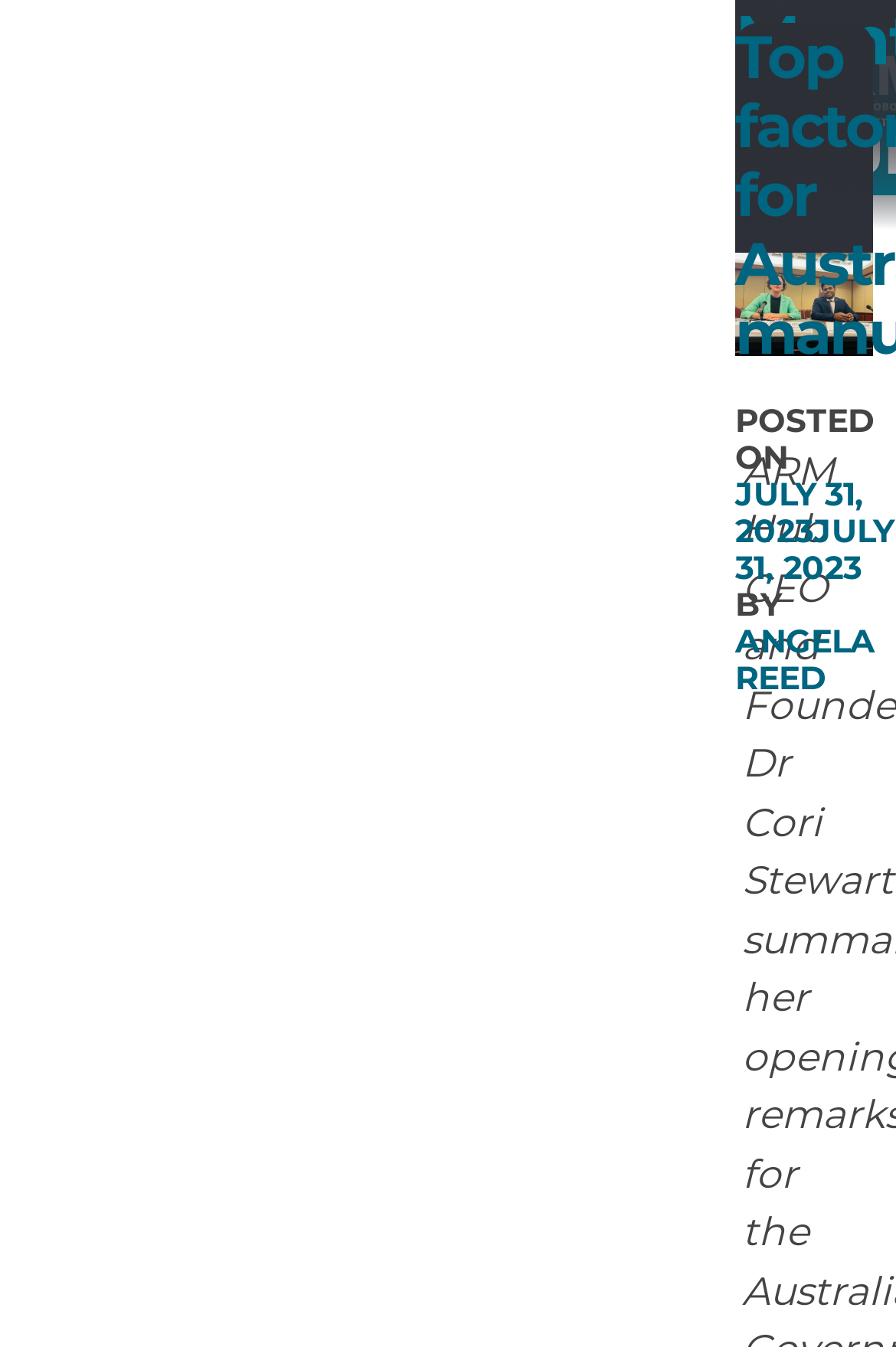Is the checkbox checked?
Please provide a comprehensive and detailed answer to the question.

I found the checkbox element and checked its 'checked' property, which is set to 'false'.